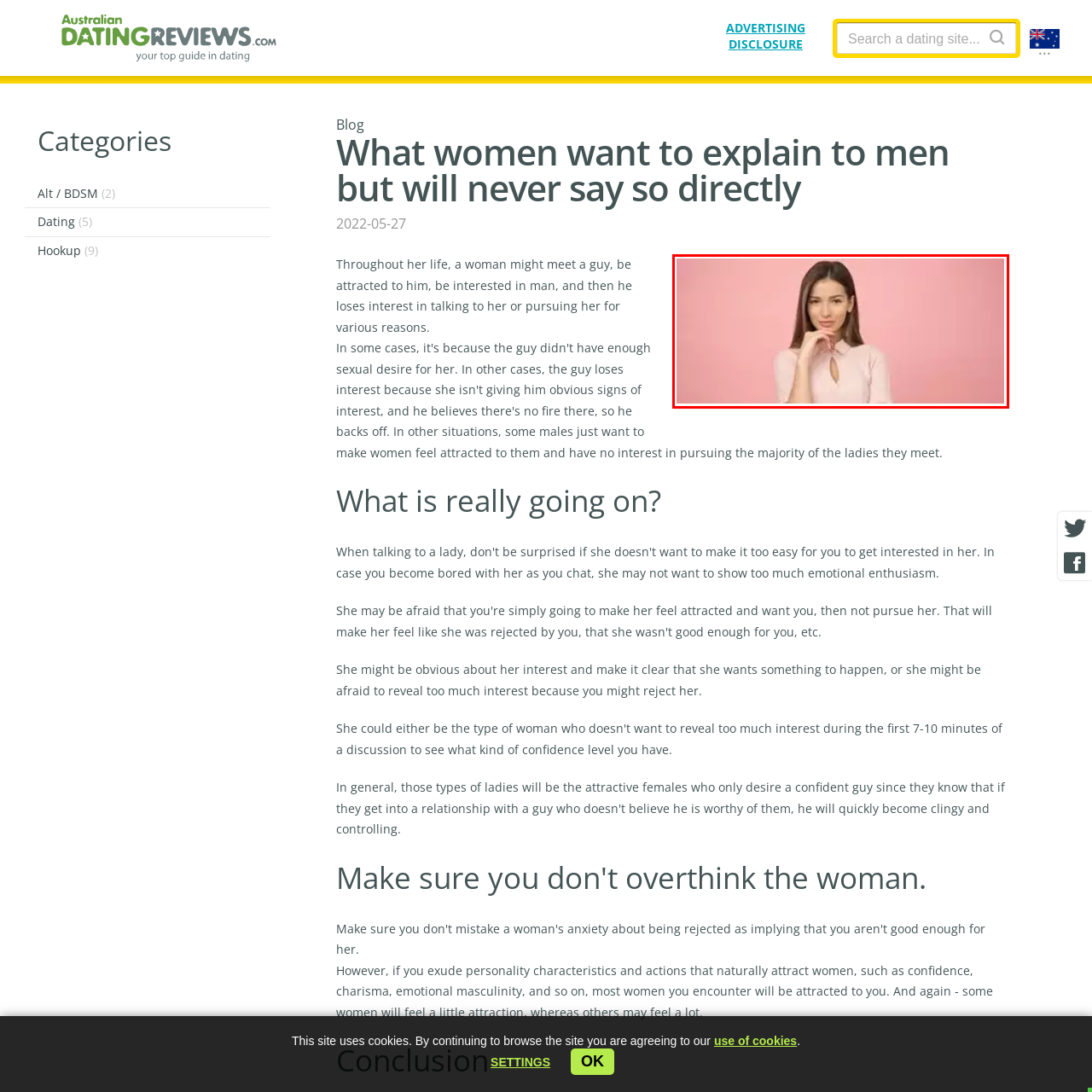Concentrate on the image highlighted by the red boundary and deliver a detailed answer to the following question, using the information from the image:
What is the dominant color of the background?

The caption states that the background is a smooth, muted pink, creating a warm and inviting atmosphere, which allows us to identify the dominant color of the background.